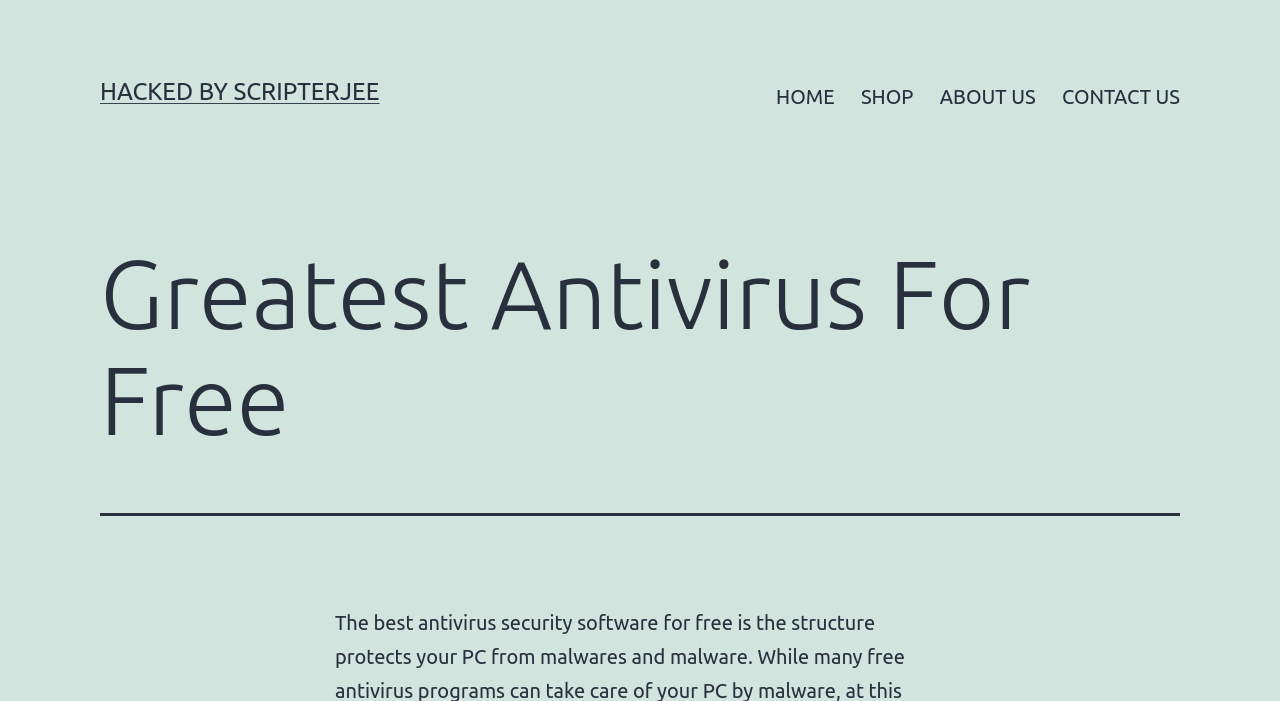What is the name of the hacker?
Provide a well-explained and detailed answer to the question.

The name of the hacker can be found in the link element with the text 'HACKED BY SCRIPTERJEE' at the top of the webpage.